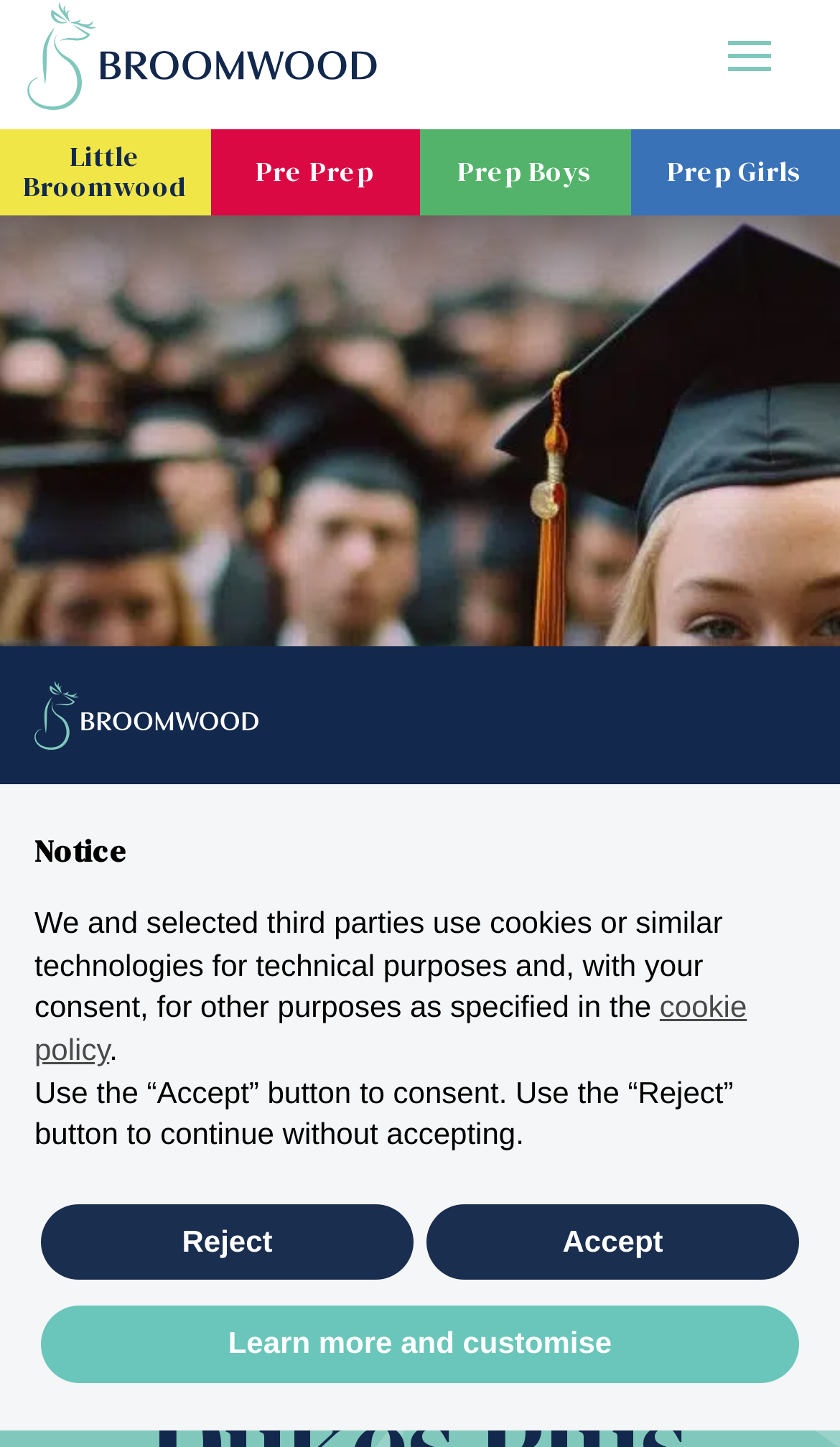What is the position of the 'Logo' link relative to the 'Little Broomwood' link?
Answer the question with a single word or phrase, referring to the image.

Above